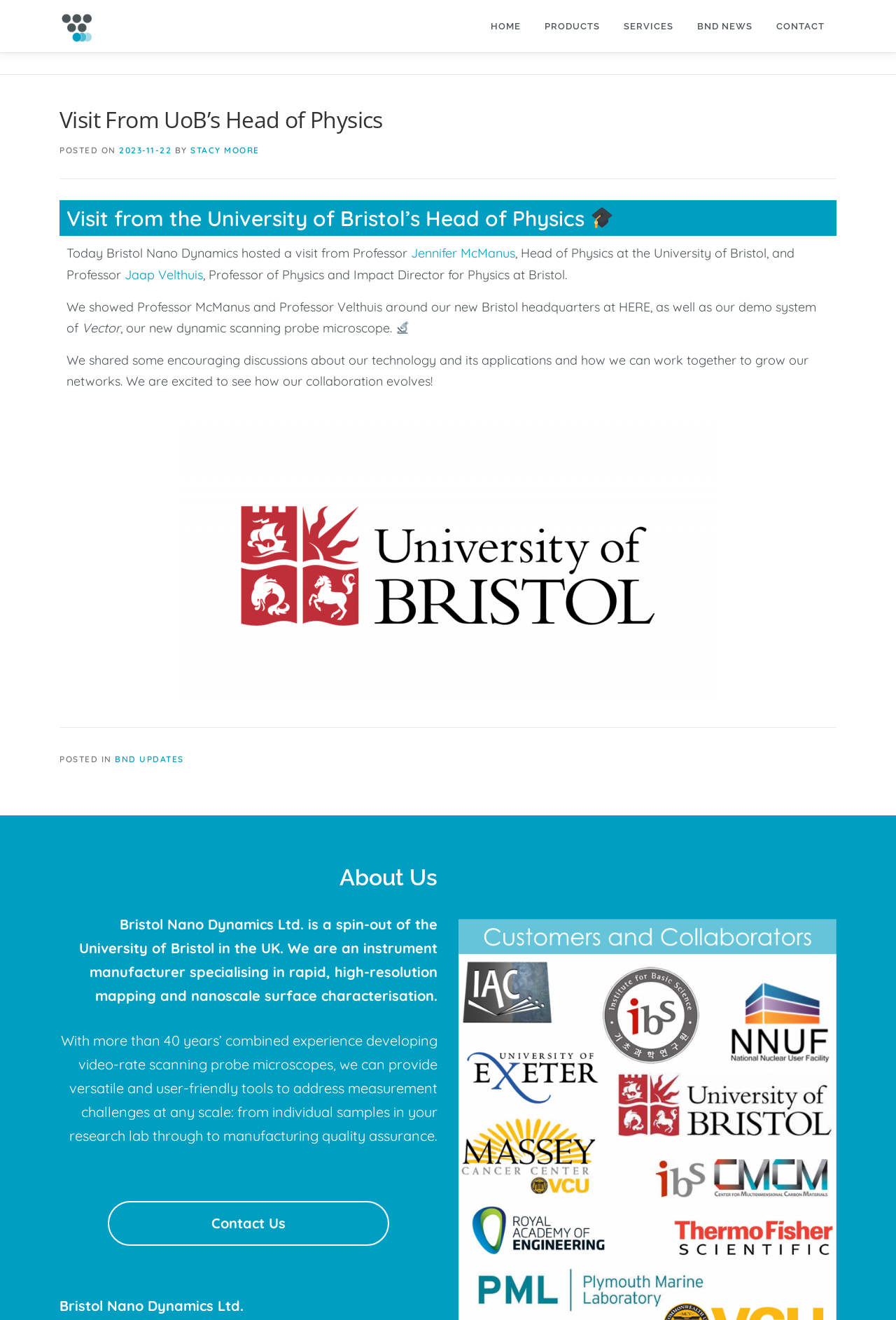Locate the bounding box coordinates of the element's region that should be clicked to carry out the following instruction: "Contact Bristol Nano Dynamics Ltd". The coordinates need to be four float numbers between 0 and 1, i.e., [left, top, right, bottom].

[0.12, 0.91, 0.435, 0.944]